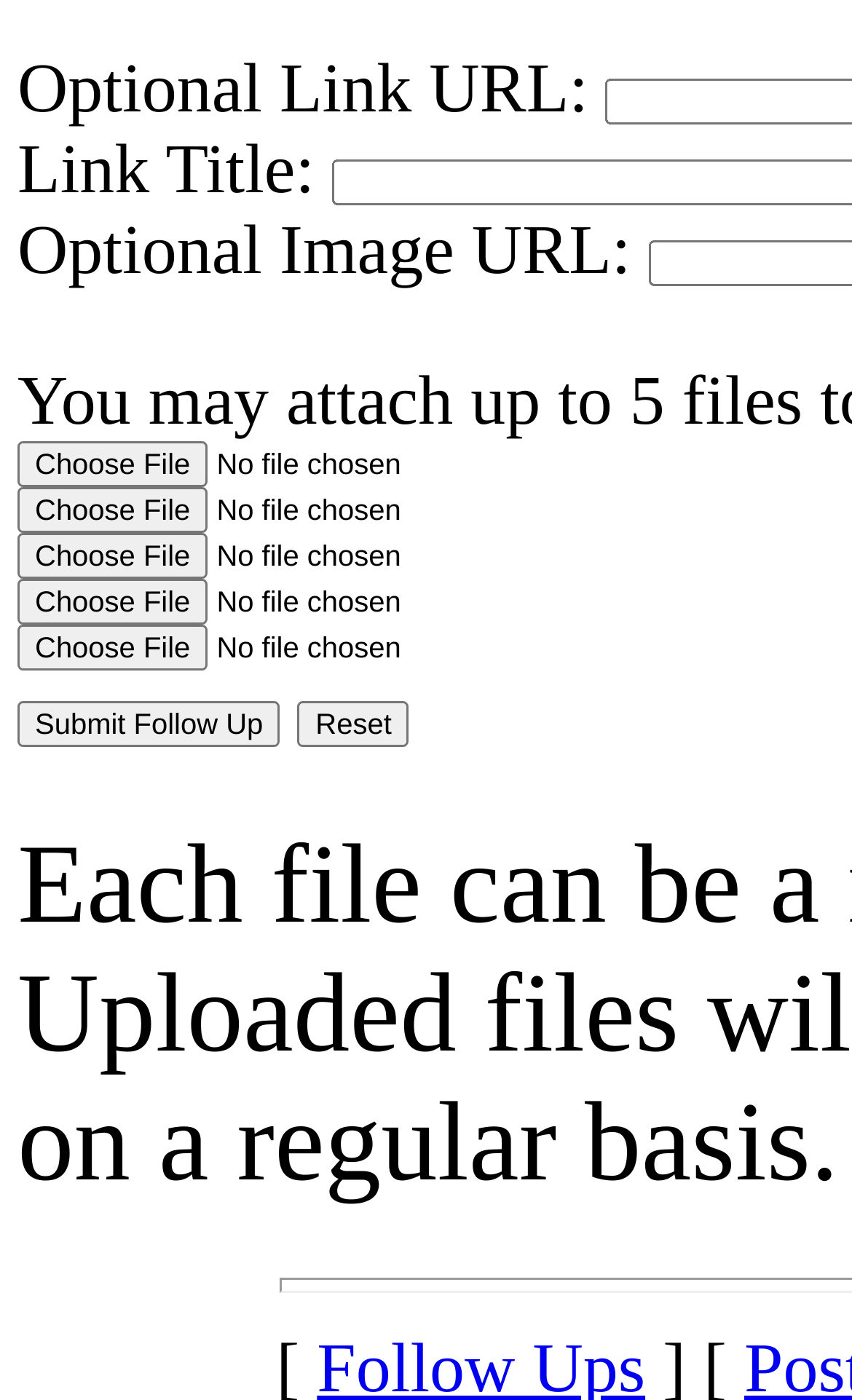Specify the bounding box coordinates of the area to click in order to follow the given instruction: "Enter link URL."

[0.021, 0.035, 0.711, 0.091]